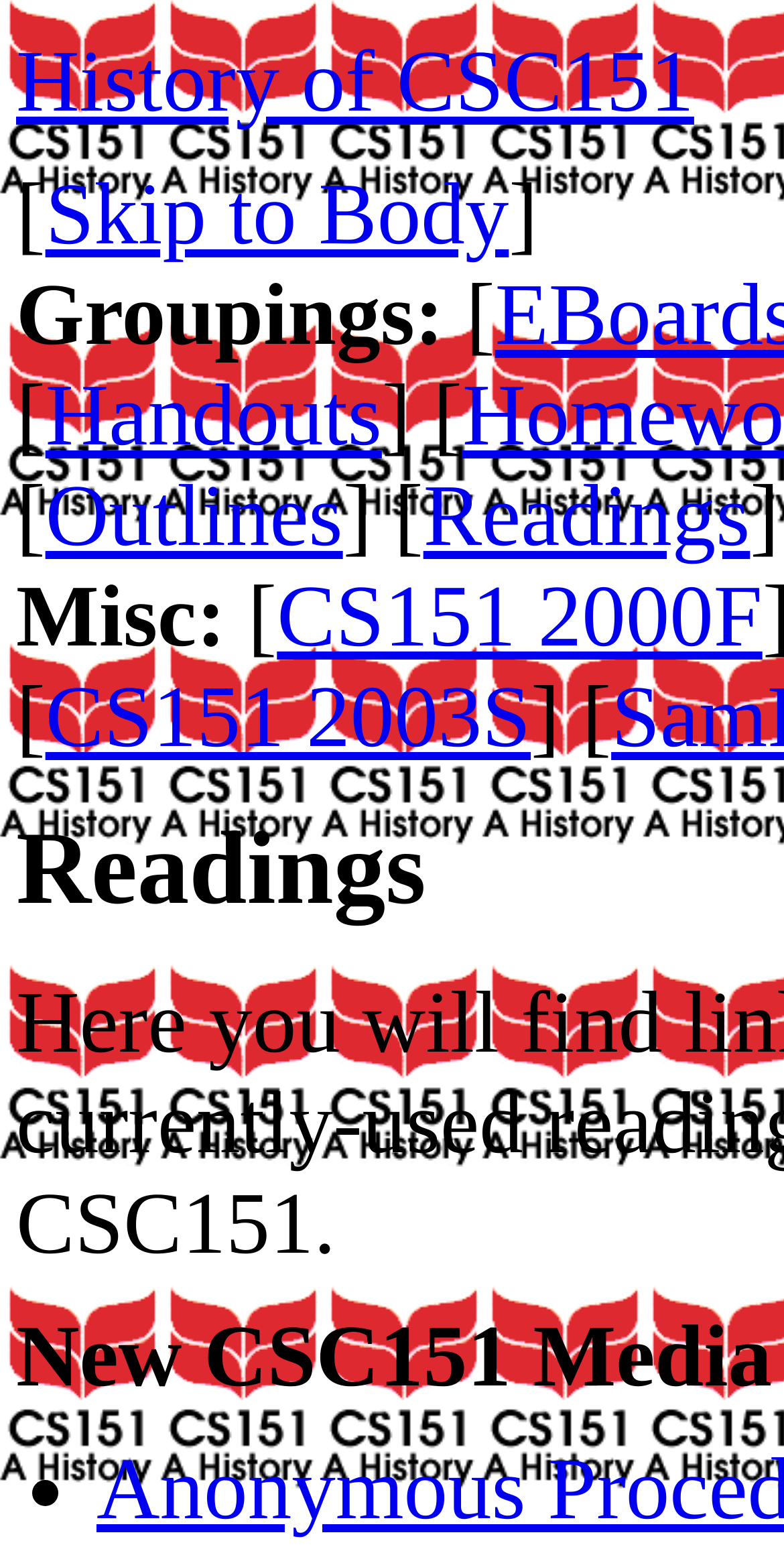Please find and report the bounding box coordinates of the element to click in order to perform the following action: "Skip to body content". The coordinates should be expressed as four float numbers between 0 and 1, in the format [left, top, right, bottom].

[0.058, 0.108, 0.649, 0.17]